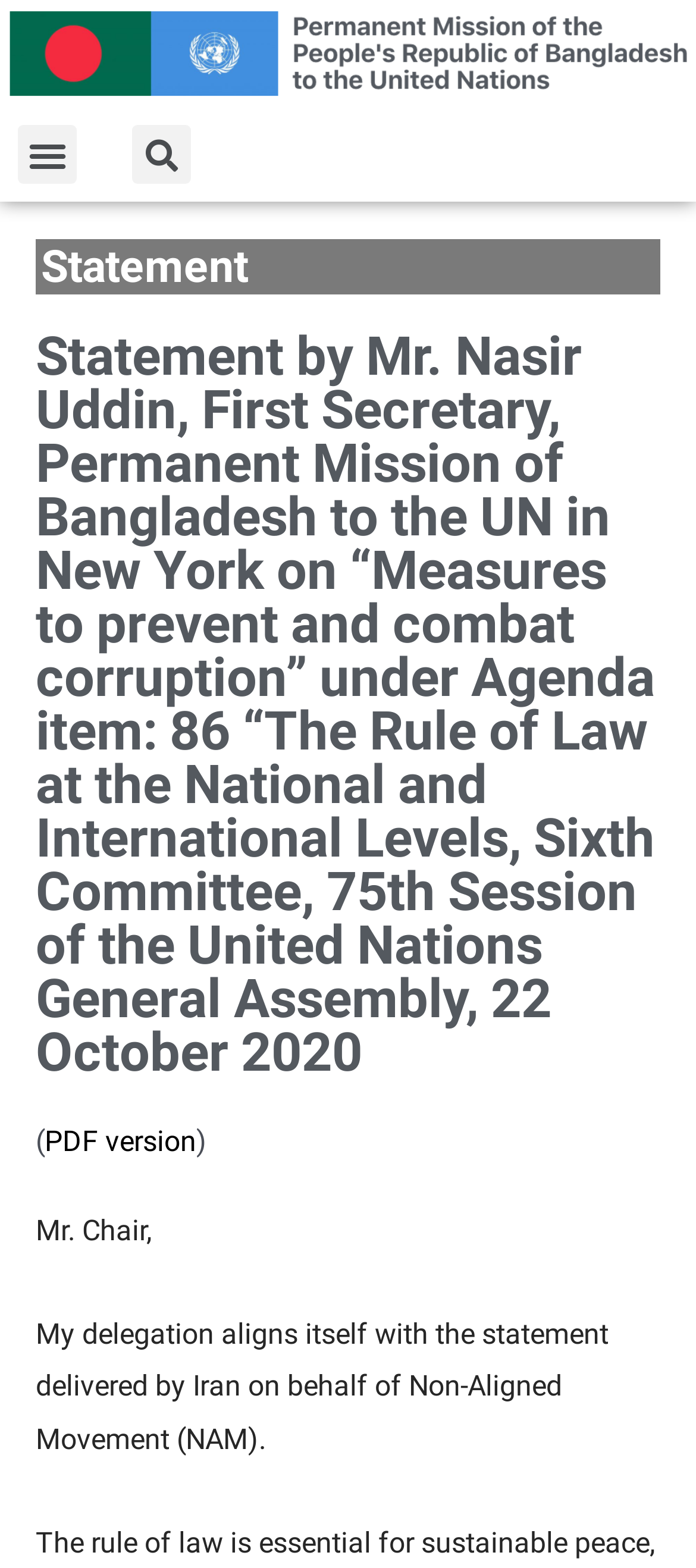Determine the bounding box for the described UI element: "Menu".

[0.026, 0.08, 0.11, 0.117]